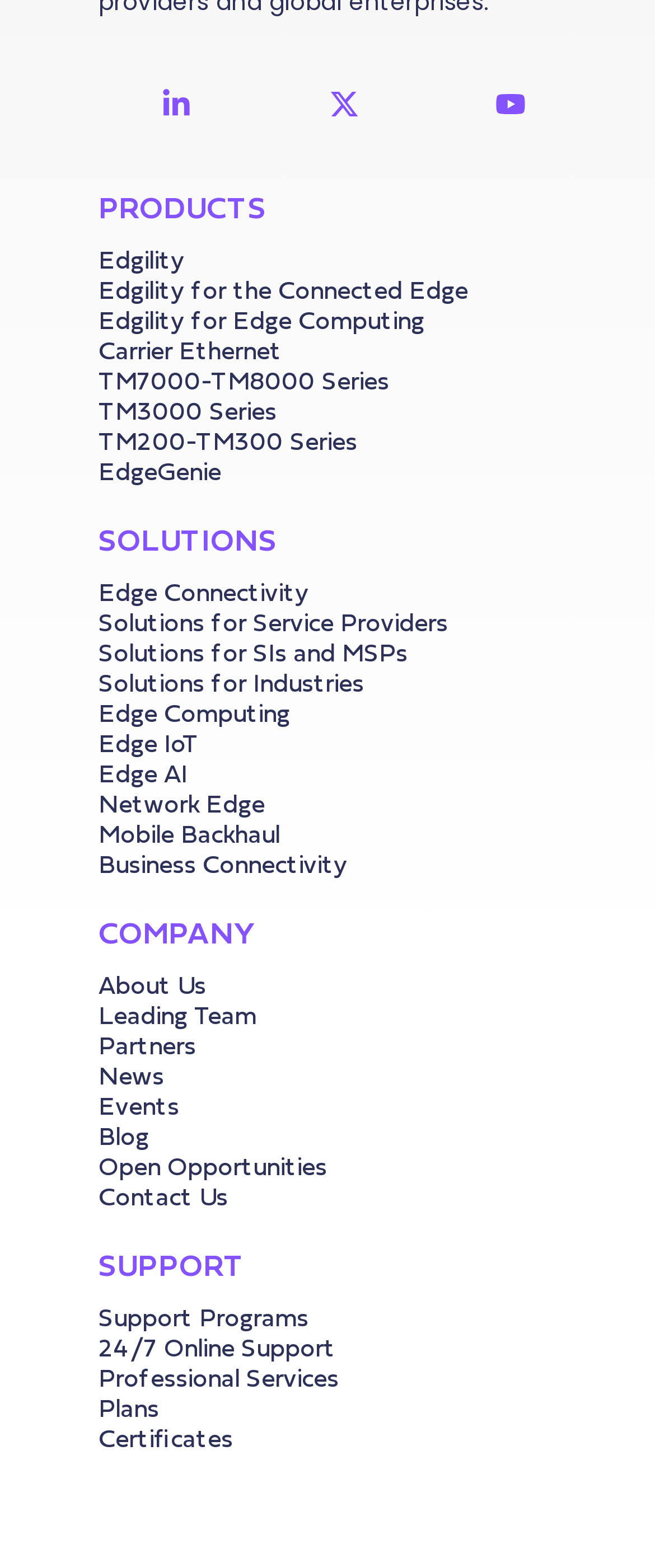Locate the bounding box of the user interface element based on this description: "TM3000 Series".

[0.15, 0.255, 0.9, 0.274]